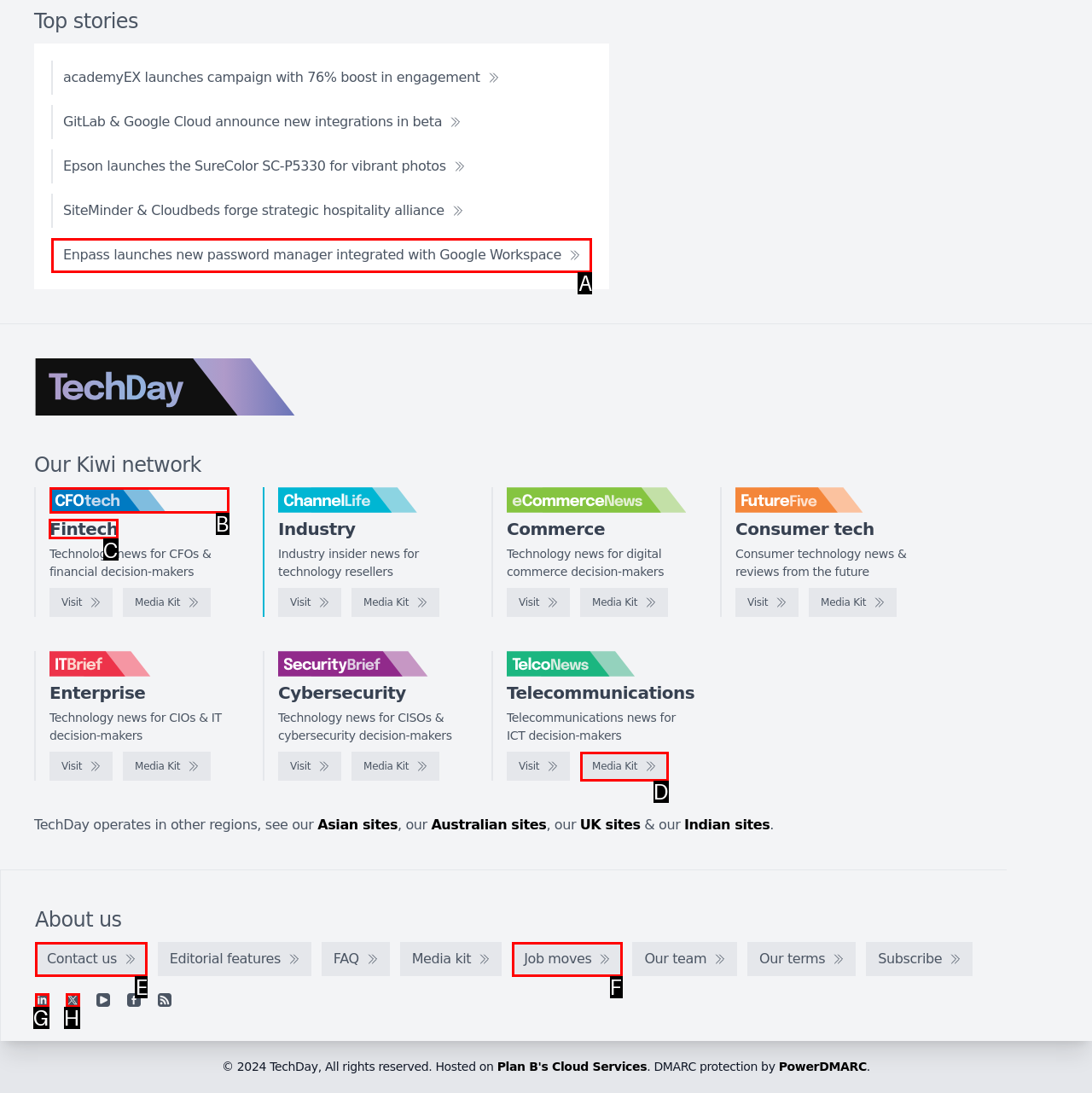Specify which HTML element I should click to complete this instruction: Explore the Fintech section Answer with the letter of the relevant option.

C